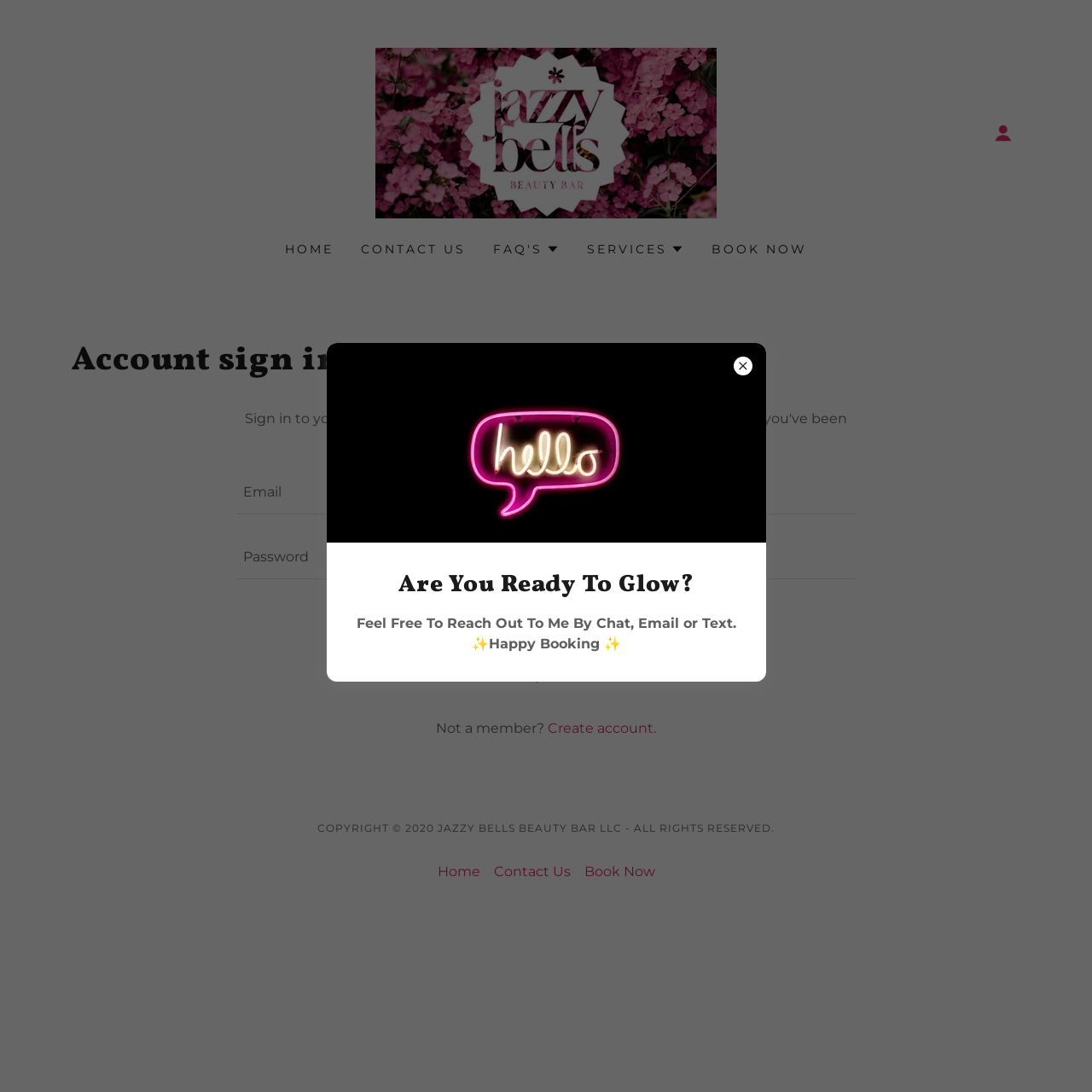Determine the main headline from the webpage and extract its text.

Account sign in